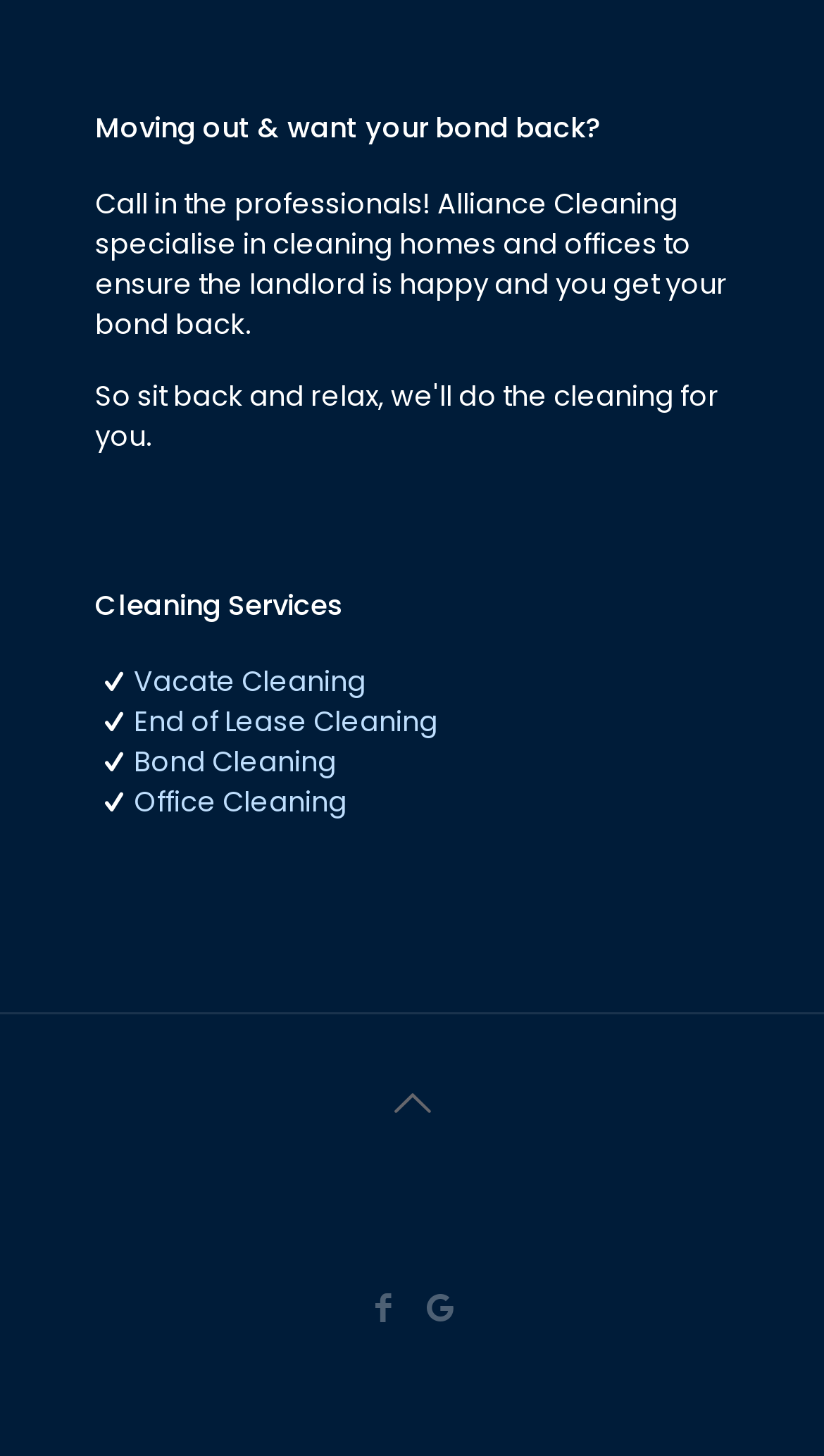Please find the bounding box for the following UI element description. Provide the coordinates in (top-left x, top-left y, bottom-right x, bottom-right y) format, with values between 0 and 1: Hire a car Roofbox

None